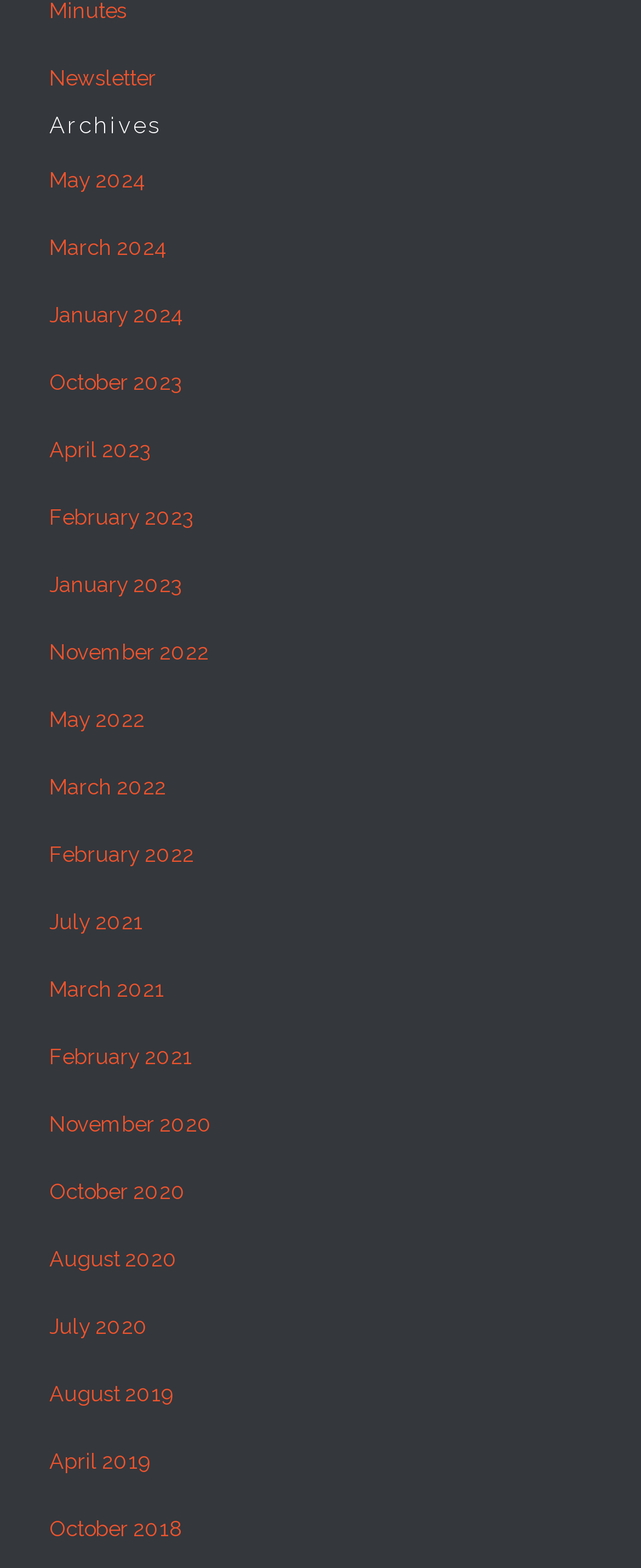Please locate the bounding box coordinates of the element's region that needs to be clicked to follow the instruction: "Read January 2023 news". The bounding box coordinates should be provided as four float numbers between 0 and 1, i.e., [left, top, right, bottom].

[0.077, 0.365, 0.285, 0.381]